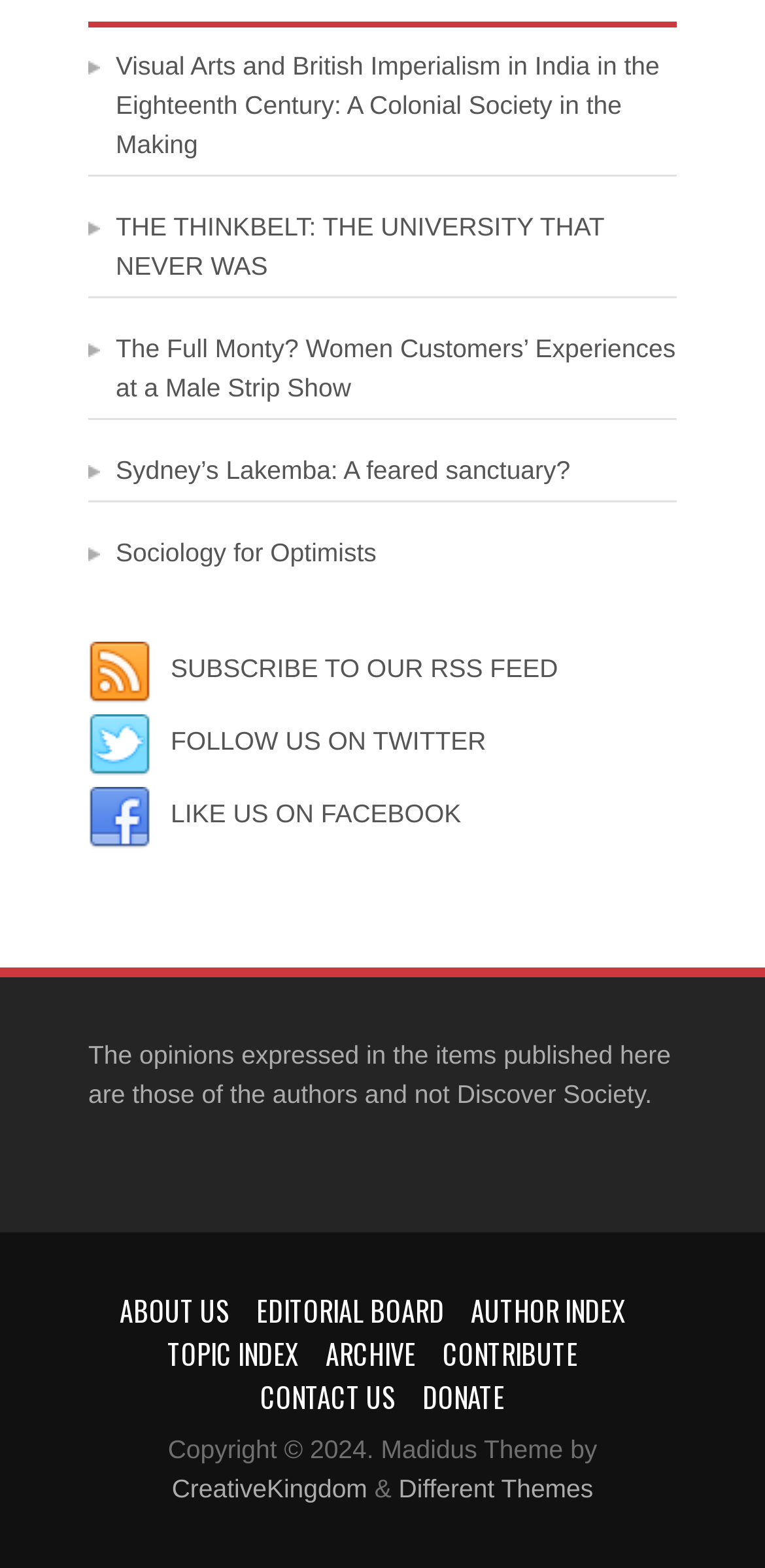Find and indicate the bounding box coordinates of the region you should select to follow the given instruction: "Follow on Twitter".

[0.223, 0.463, 0.635, 0.482]